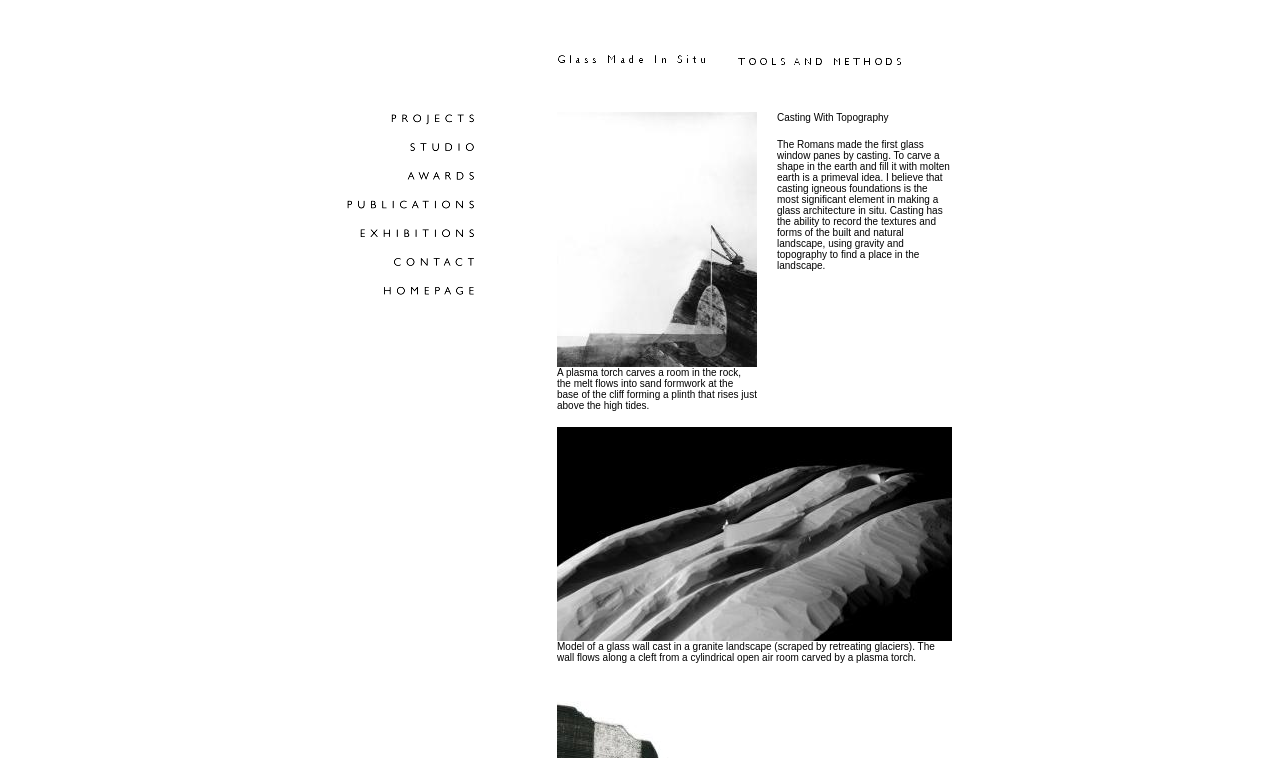Respond with a single word or short phrase to the following question: 
What is the main topic of this webpage?

Glass architecture